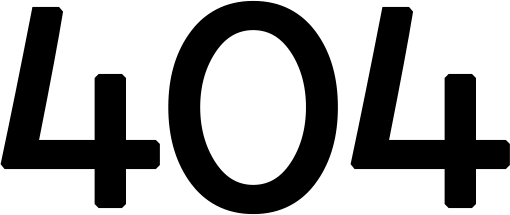Provide a comprehensive description of the image.

The image prominently displays the number "404," which is commonly associated with a "Page Not Found" error on the internet. This visual representation typically signifies that the server cannot find the requested page, indicating that the URL may be invalid, or the content has been moved or deleted. The stark, bold typography emphasizes this error, creating a visual cue for users to recognize that they are encountering an issue. 

Accompanying the image is a message that informs users of the problem and suggests navigating back to the homepage as an alternative way to find the information they need. This design serves not only to communicate the error effectively but also to guide users towards resolving the situation.